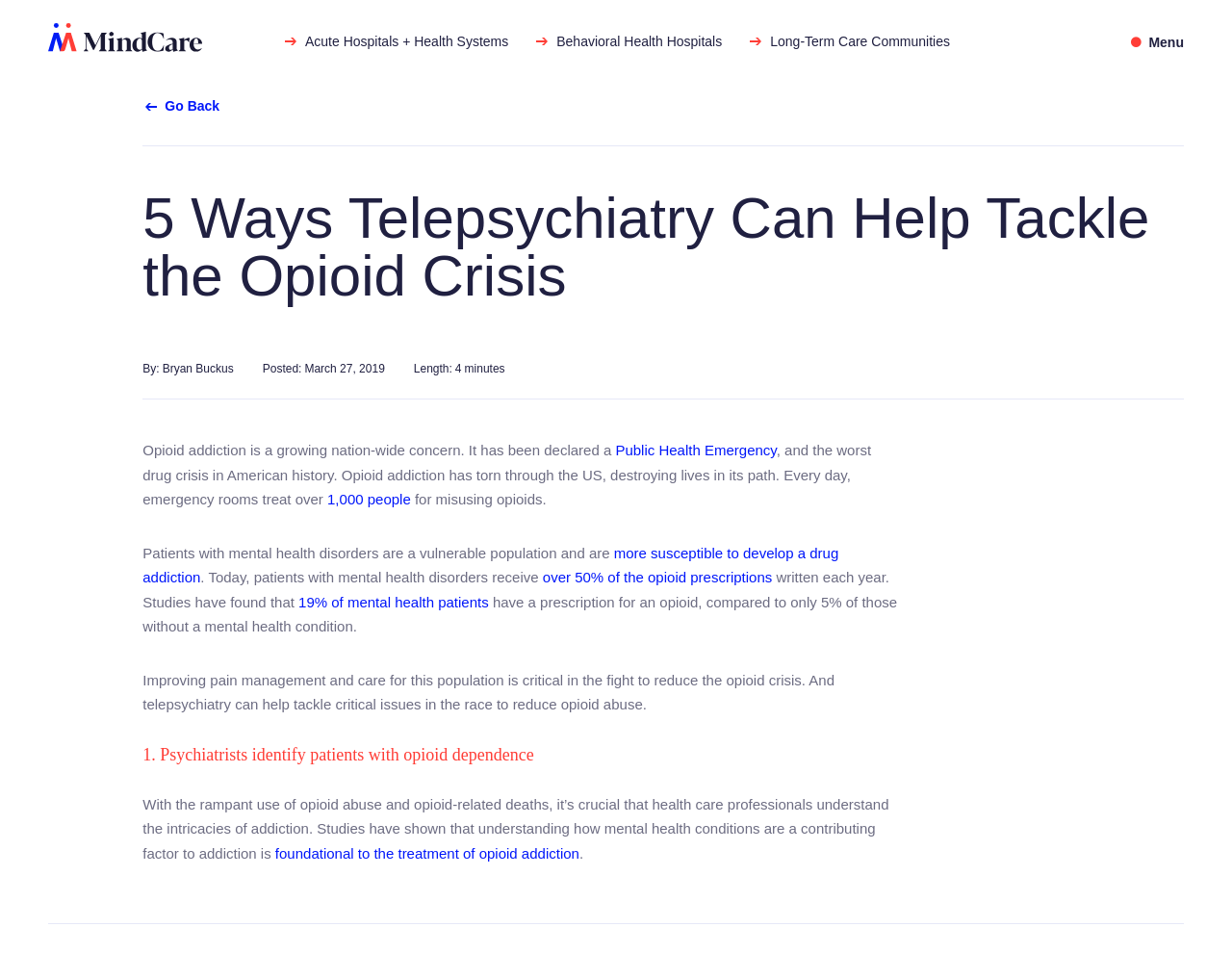Based on the image, give a detailed response to the question: What is the date of this article?

The date of the article is mentioned in the 'Posted:' section, which is located below the main heading. The text 'Posted:' is followed by the date, 'March 27, 2019'.